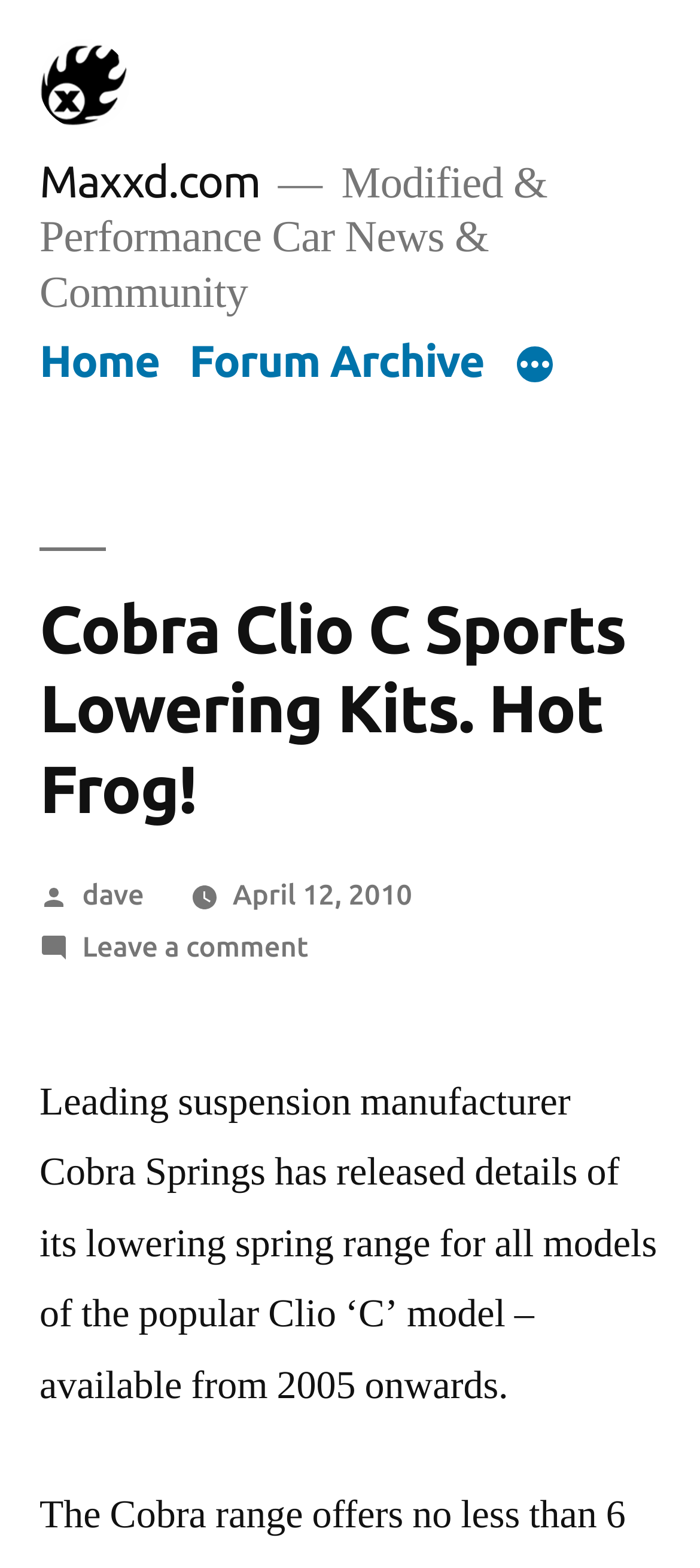Please specify the bounding box coordinates of the element that should be clicked to execute the given instruction: 'Read the post by dave'. Ensure the coordinates are four float numbers between 0 and 1, expressed as [left, top, right, bottom].

[0.117, 0.56, 0.206, 0.581]